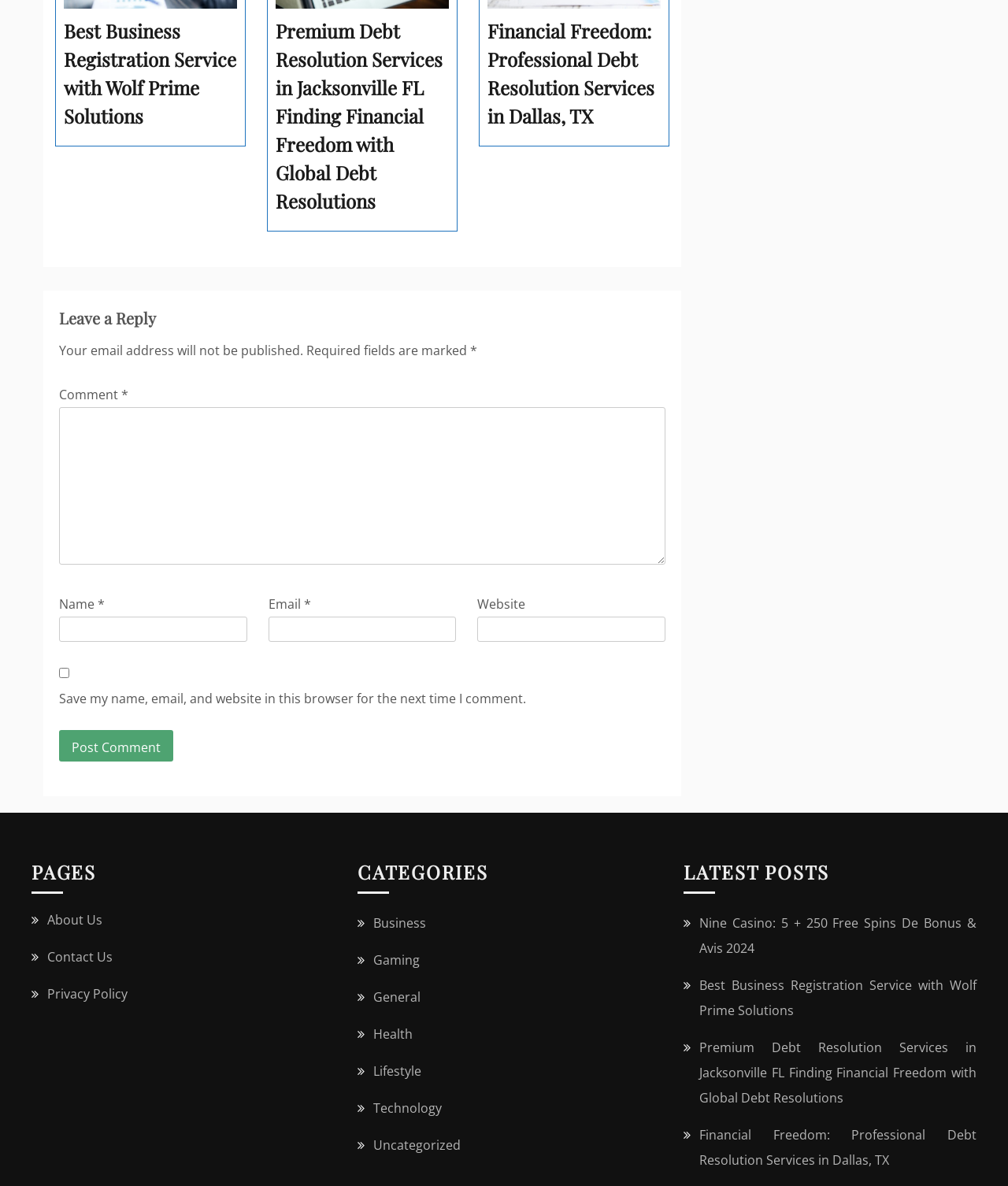Based on the element description: "parent_node: Email * aria-describedby="email-notes" name="email"", identify the UI element and provide its bounding box coordinates. Use four float numbers between 0 and 1, [left, top, right, bottom].

[0.266, 0.52, 0.453, 0.541]